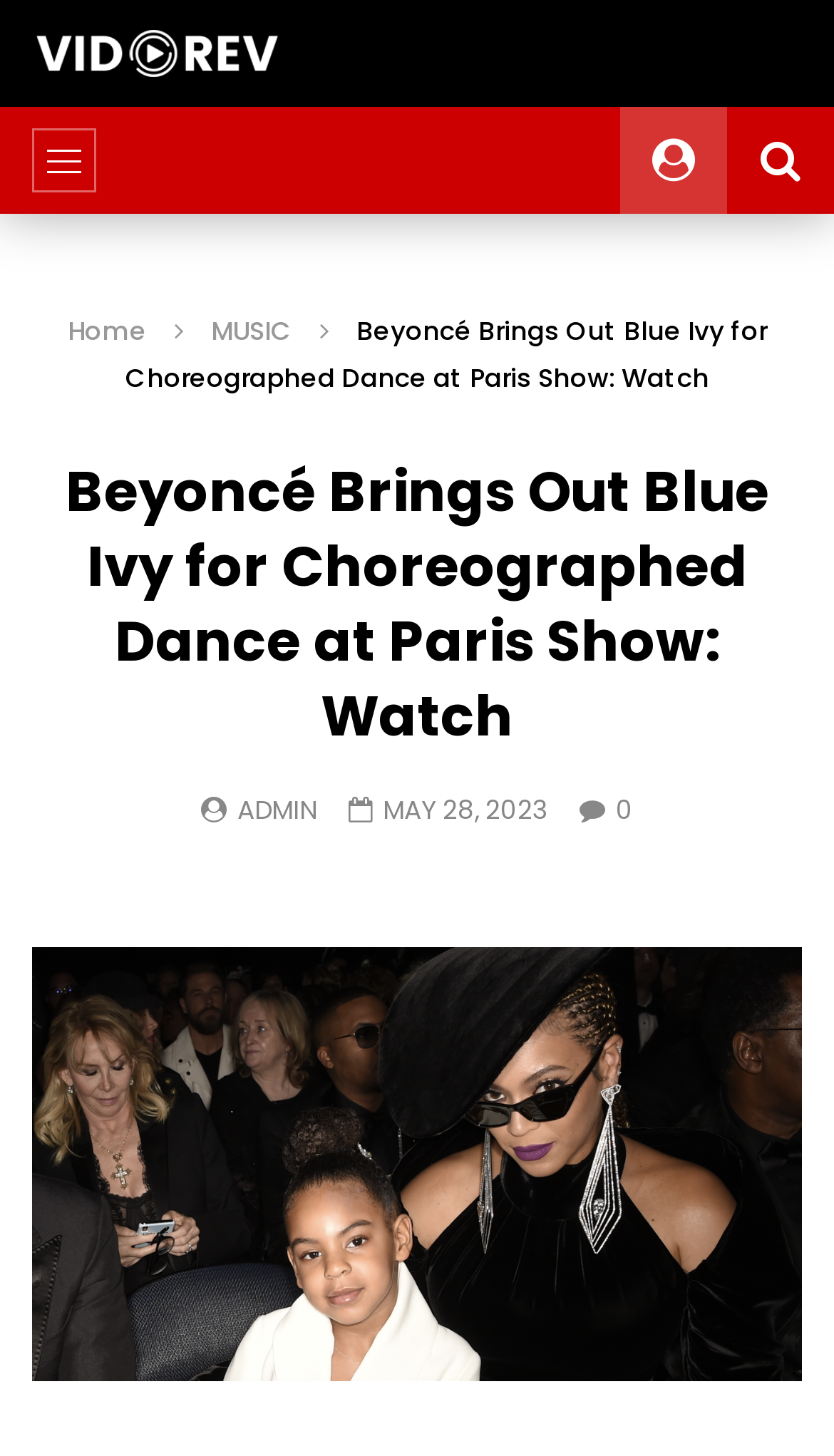Please find the bounding box for the UI element described by: "MUSIC".

[0.253, 0.214, 0.35, 0.239]